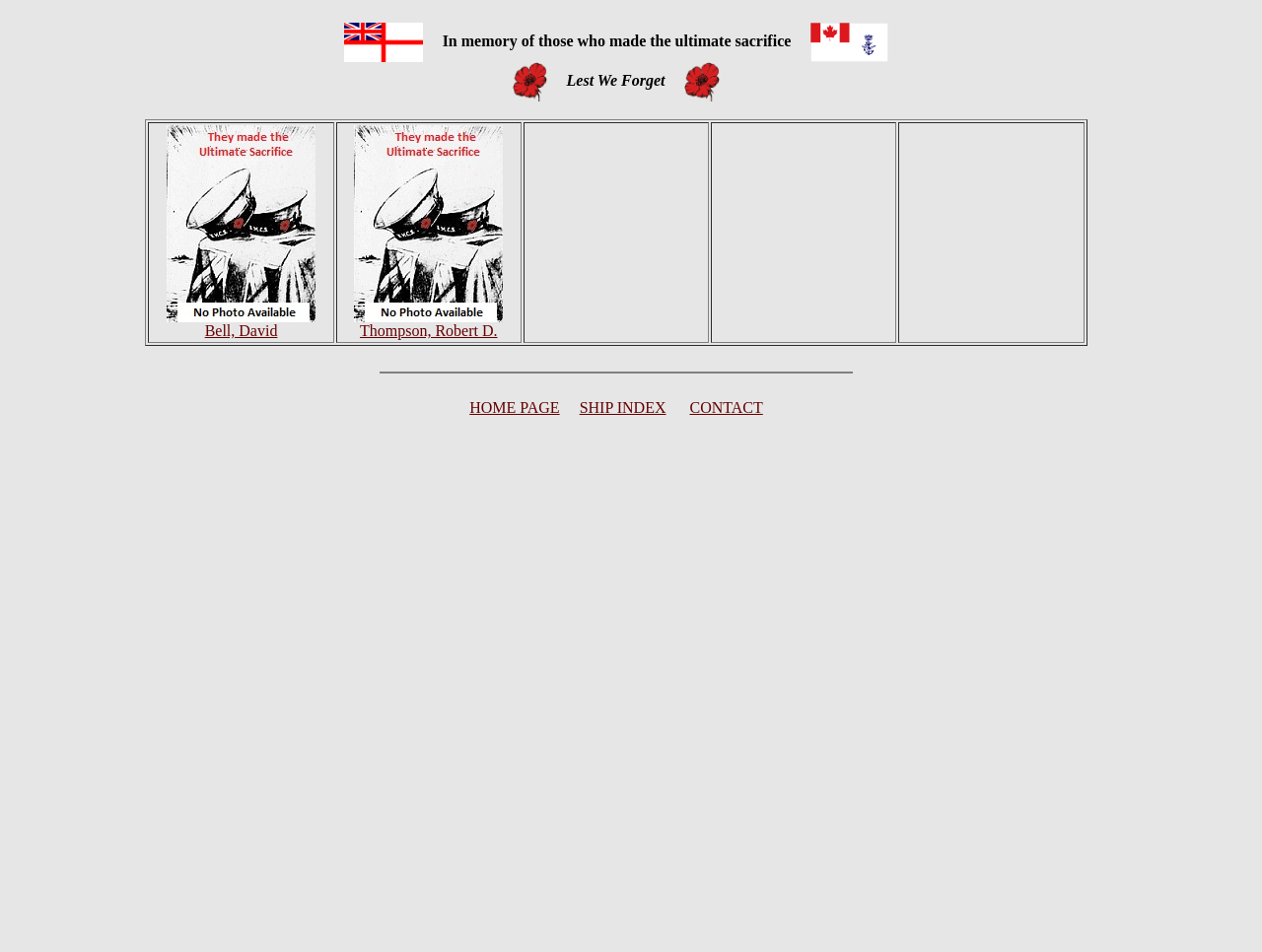Determine the bounding box for the HTML element described here: "SHIP INDEX". The coordinates should be given as [left, top, right, bottom] with each number being a float between 0 and 1.

[0.459, 0.419, 0.528, 0.437]